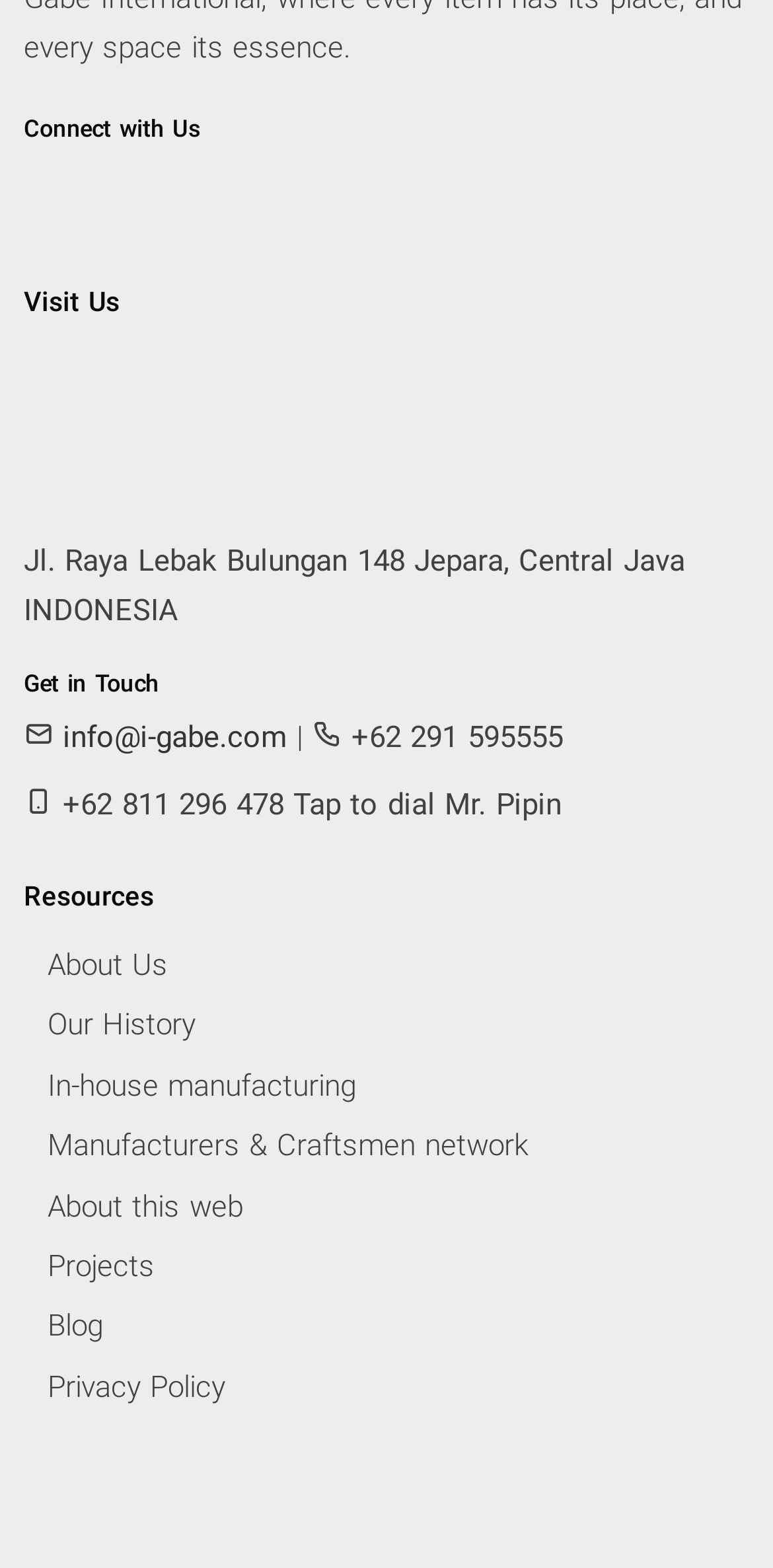Please specify the bounding box coordinates for the clickable region that will help you carry out the instruction: "Get the location of Gabe International".

[0.031, 0.264, 0.969, 0.287]